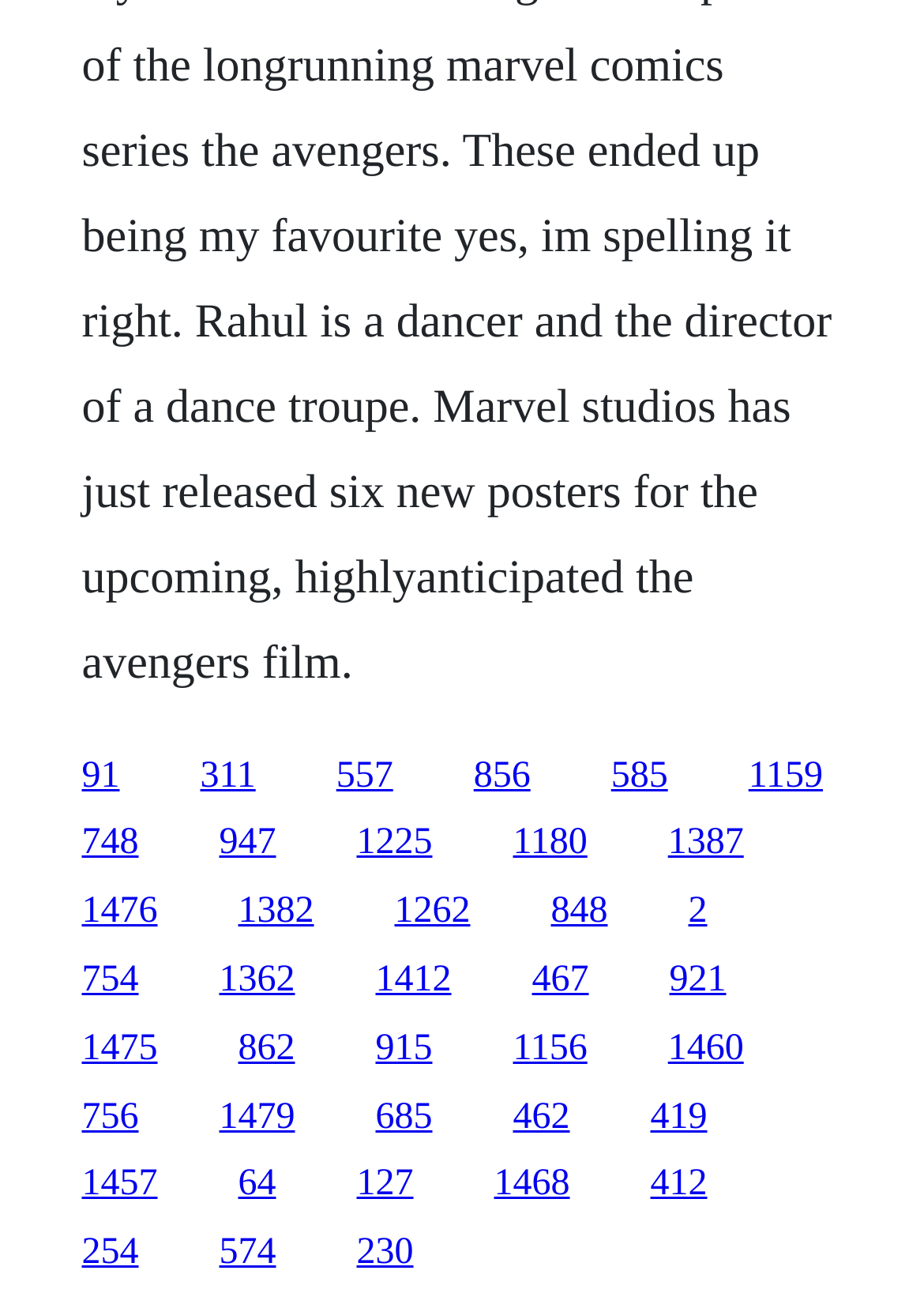Please identify the bounding box coordinates of the area that needs to be clicked to follow this instruction: "follow the seventh link".

[0.513, 0.577, 0.574, 0.608]